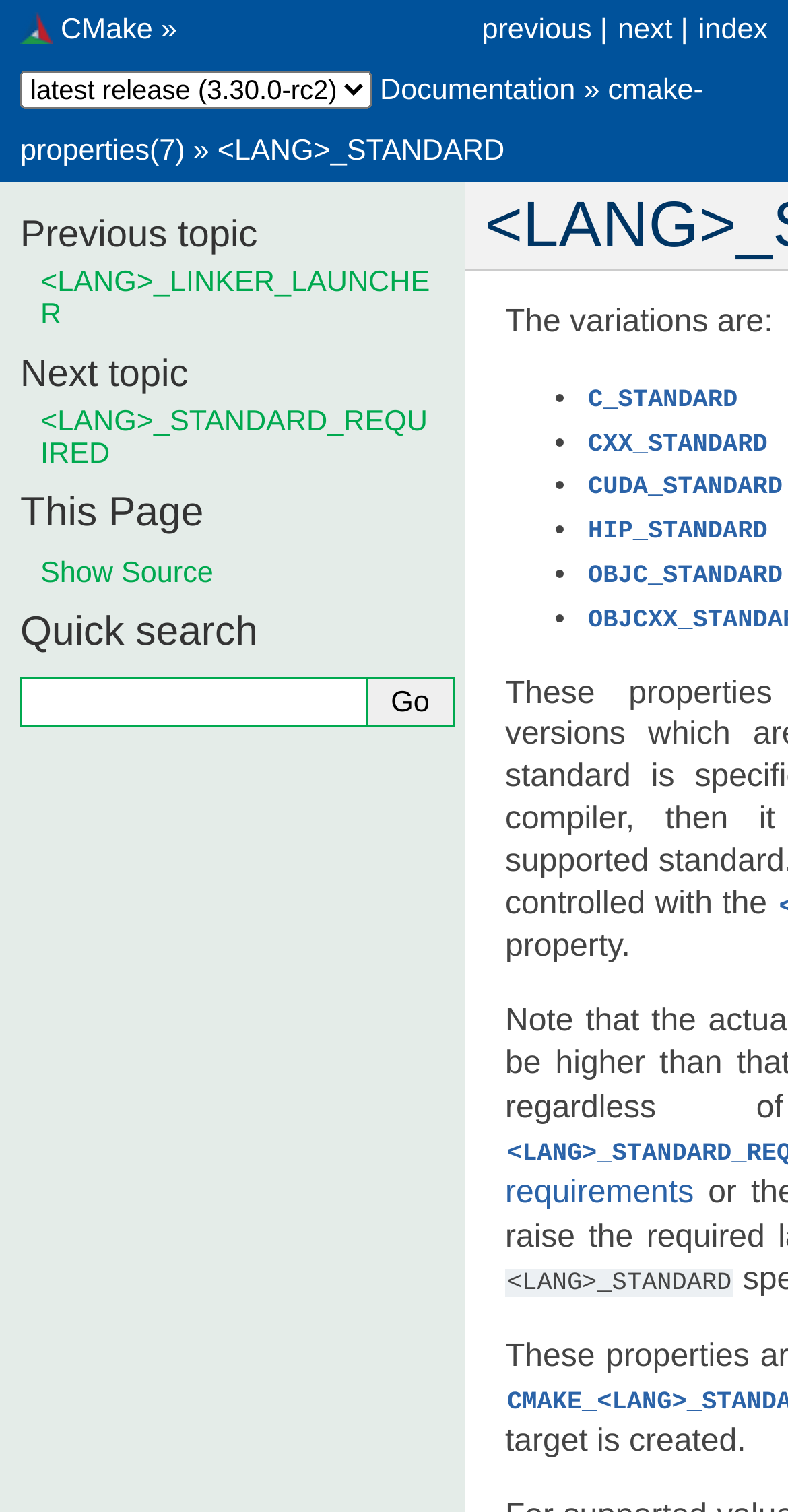Predict the bounding box coordinates of the area that should be clicked to accomplish the following instruction: "select CMake". The bounding box coordinates should consist of four float numbers between 0 and 1, i.e., [left, top, right, bottom].

[0.077, 0.009, 0.194, 0.031]